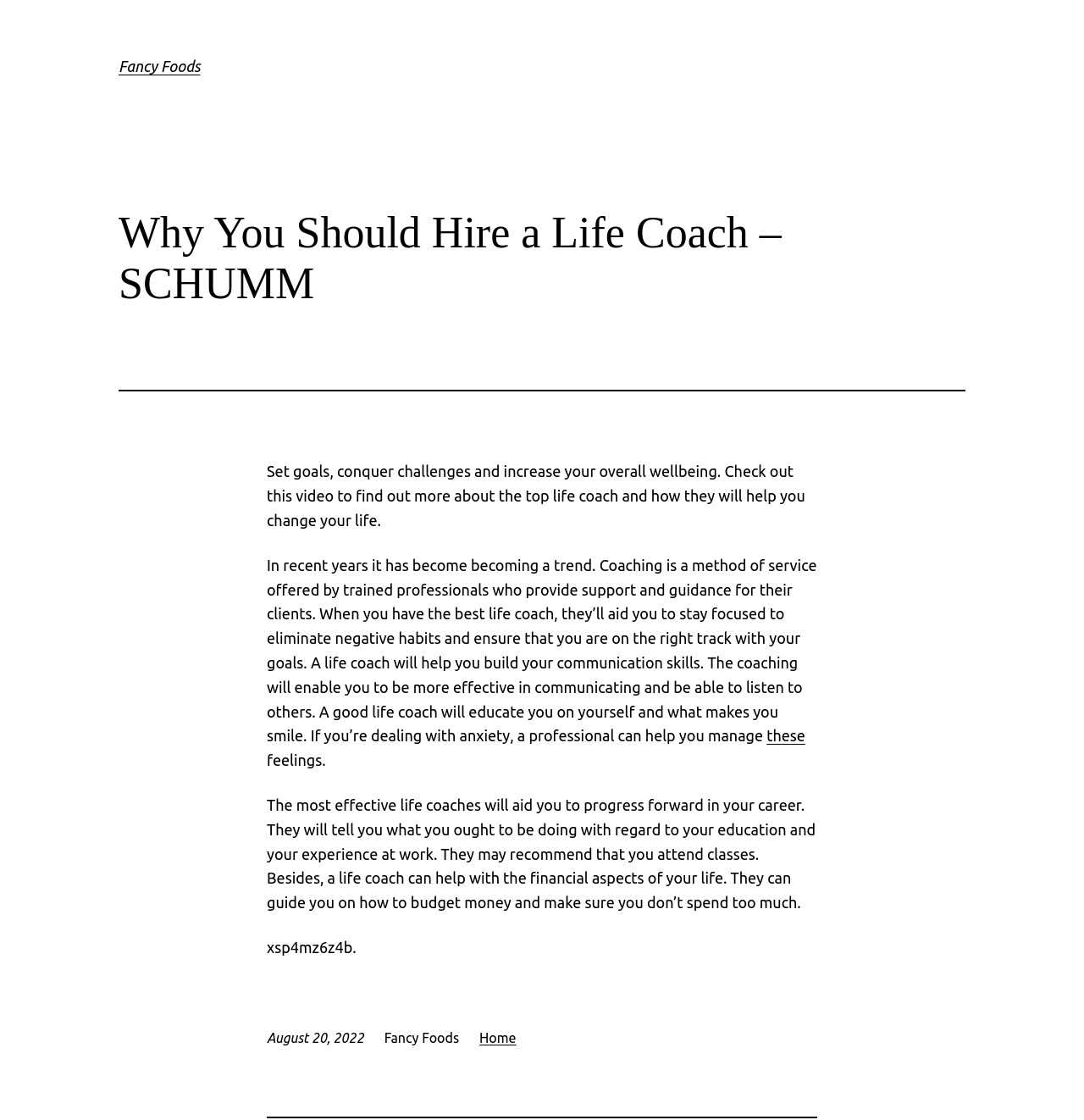Elaborate on the different components and information displayed on the webpage.

The webpage is about the benefits of hiring a life coach, with a focus on personal growth and wellbeing. At the top, there is a heading "Fancy Foods" followed by a link with the same text. Below this, there is a larger heading "Why You Should Hire a Life Coach – SCHUMM" that spans most of the width of the page. 

A horizontal separator line divides the top section from the main content. The main content starts with a brief introduction to the benefits of hiring a life coach, which is followed by a longer paragraph explaining how a life coach can help individuals set goals, overcome challenges, and improve their communication skills. 

There is a link "these" within the paragraph, and the text continues to explain how a life coach can aid in career progression, financial management, and personal growth. The text is divided into several paragraphs, with a timestamp "August 20, 2022" at the bottom left. 

At the bottom right, there is a link "Home" and another instance of the text "Fancy Foods". The page has a clean layout, with a clear hierarchy of headings and paragraphs, making it easy to read and navigate.